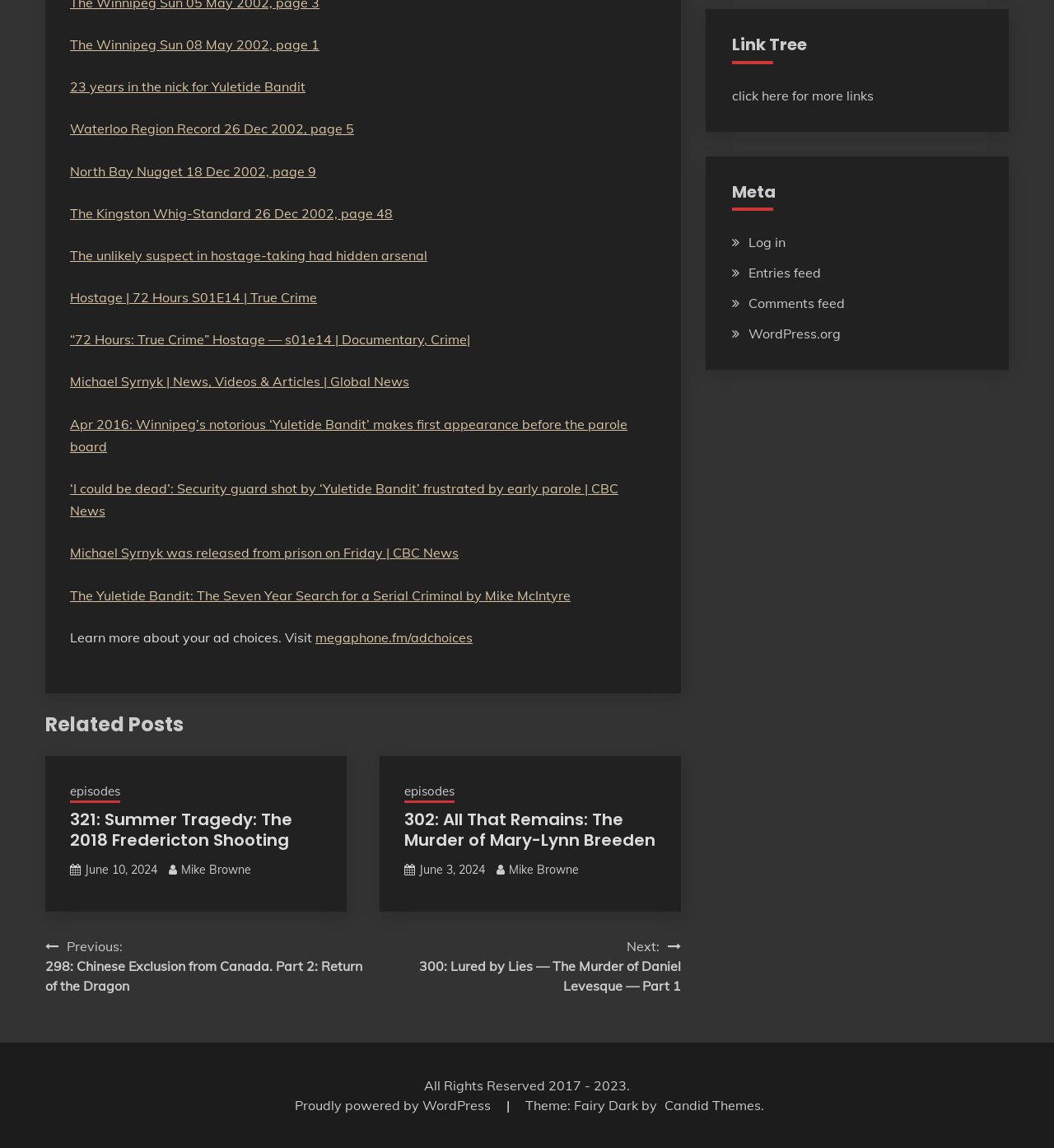Answer the following in one word or a short phrase: 
What is the author of the book?

Mike McIntyre